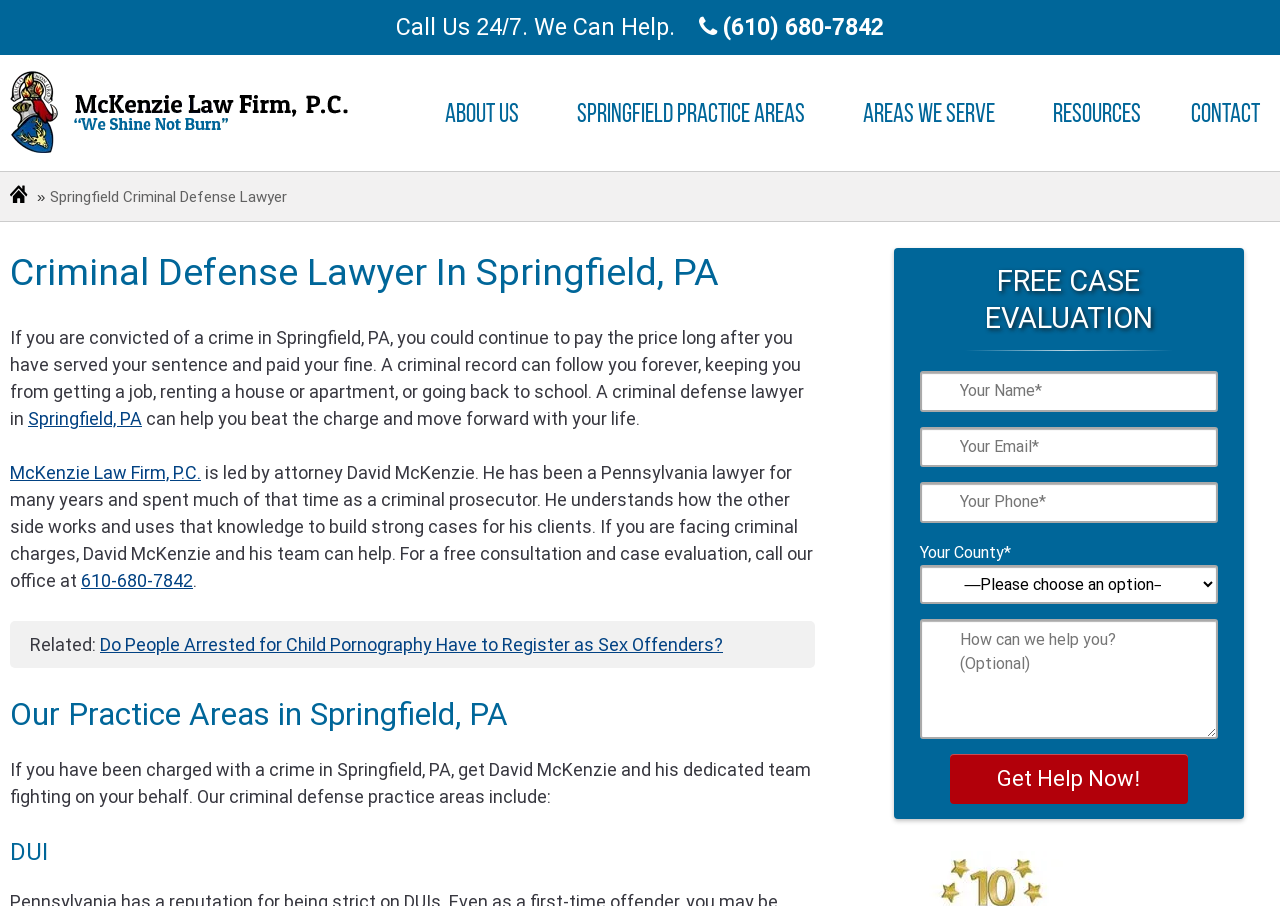What is the purpose of the contact form?
Use the information from the image to give a detailed answer to the question.

I found the purpose of the contact form by looking at the button at the bottom of the form, which says 'Get Help Now!' and implies that filling out the form will allow users to get help from the law firm.